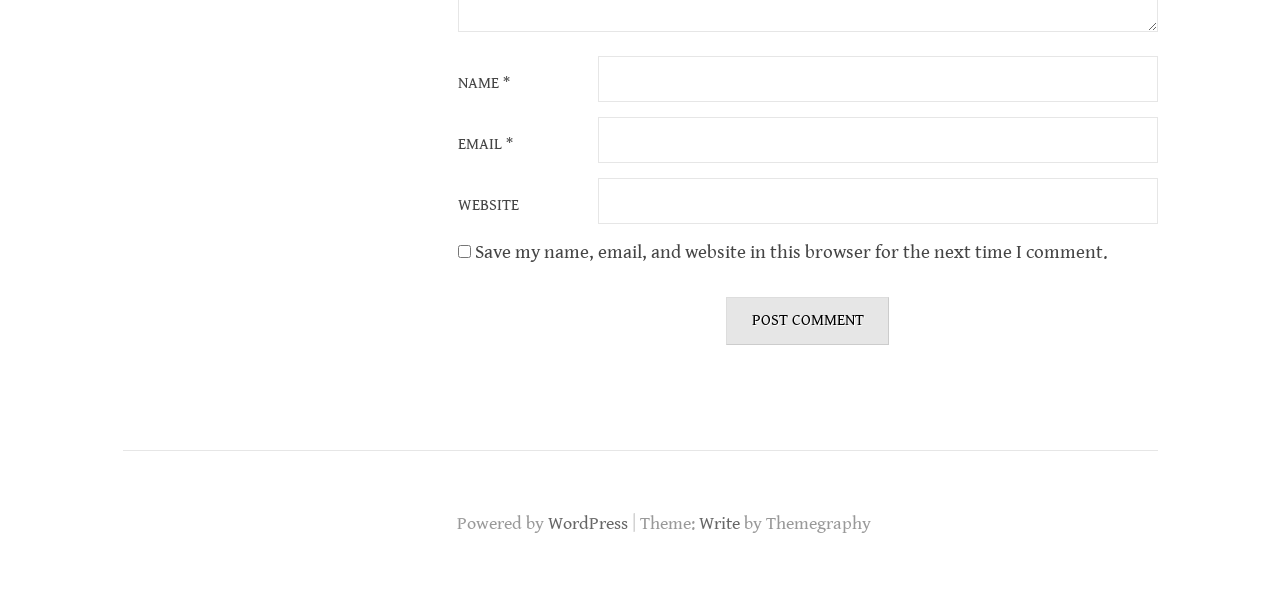Based on the image, provide a detailed response to the question:
How many input fields are required?

There are three input fields: 'NAME', 'EMAIL', and 'WEBSITE'. The 'NAME' and 'EMAIL' fields are marked as required, while the 'WEBSITE' field is not. Therefore, there are two required input fields.